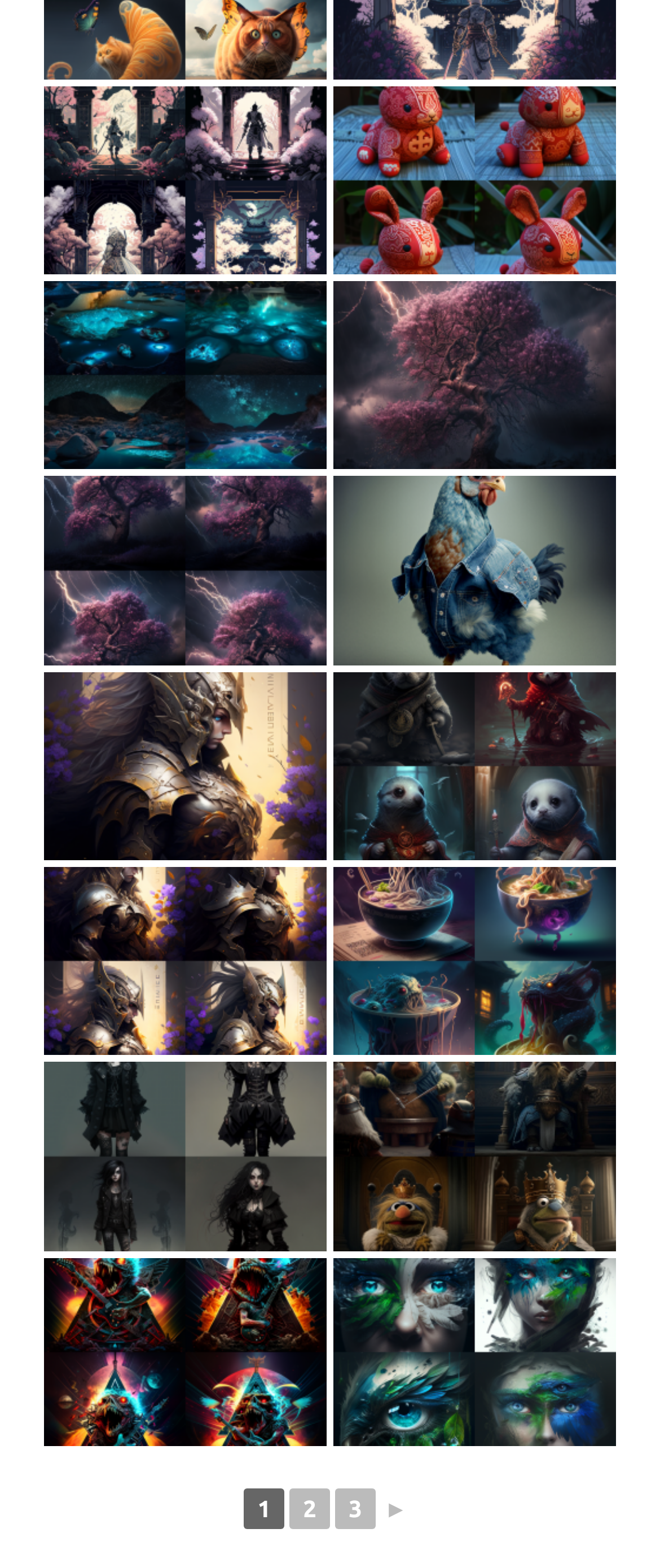Locate the bounding box coordinates of the area that needs to be clicked to fulfill the following instruction: "Go to page 3". The coordinates should be in the format of four float numbers between 0 and 1, namely [left, top, right, bottom].

[0.508, 0.949, 0.569, 0.975]